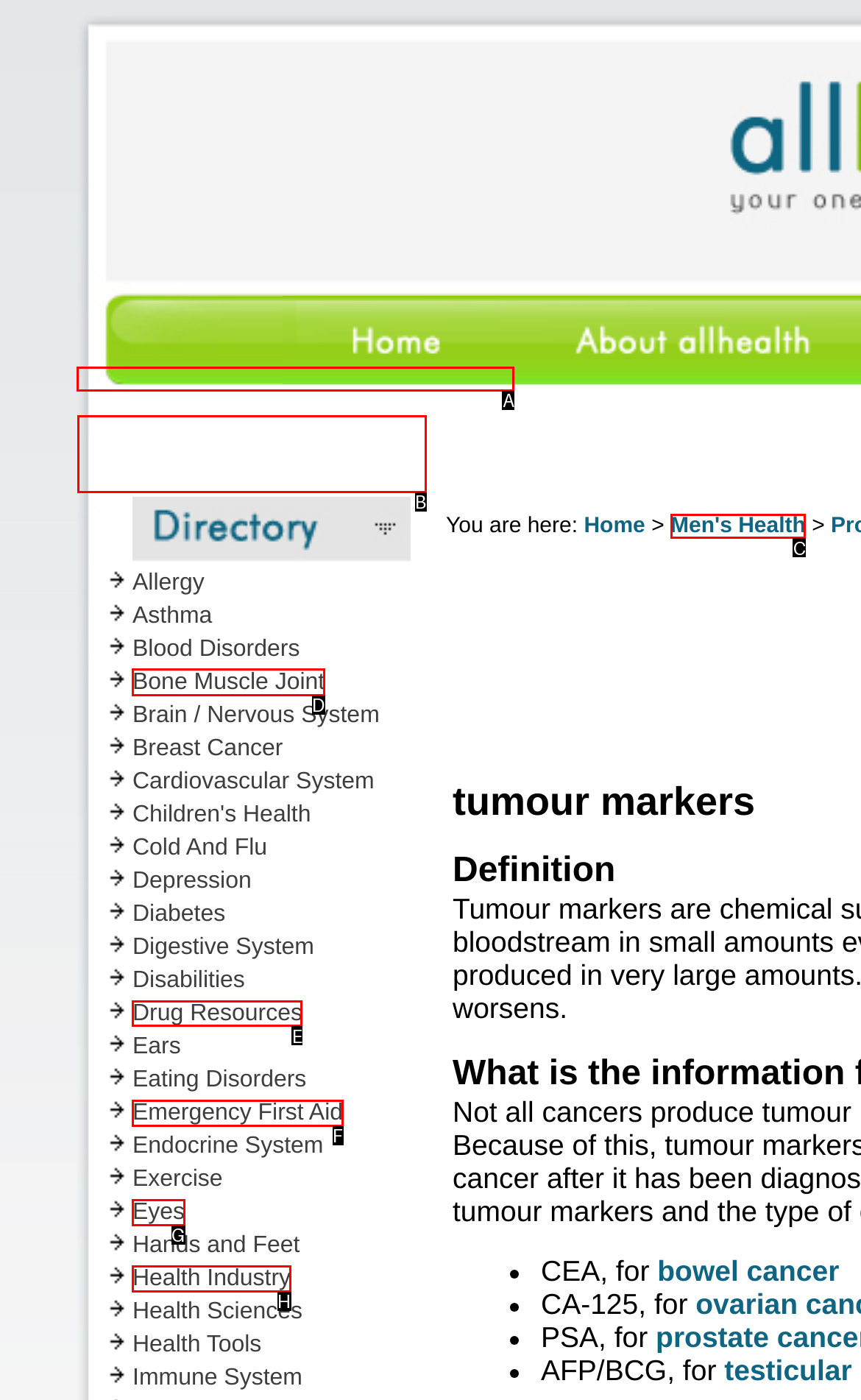To achieve the task: Select All Health, indicate the letter of the correct choice from the provided options.

B